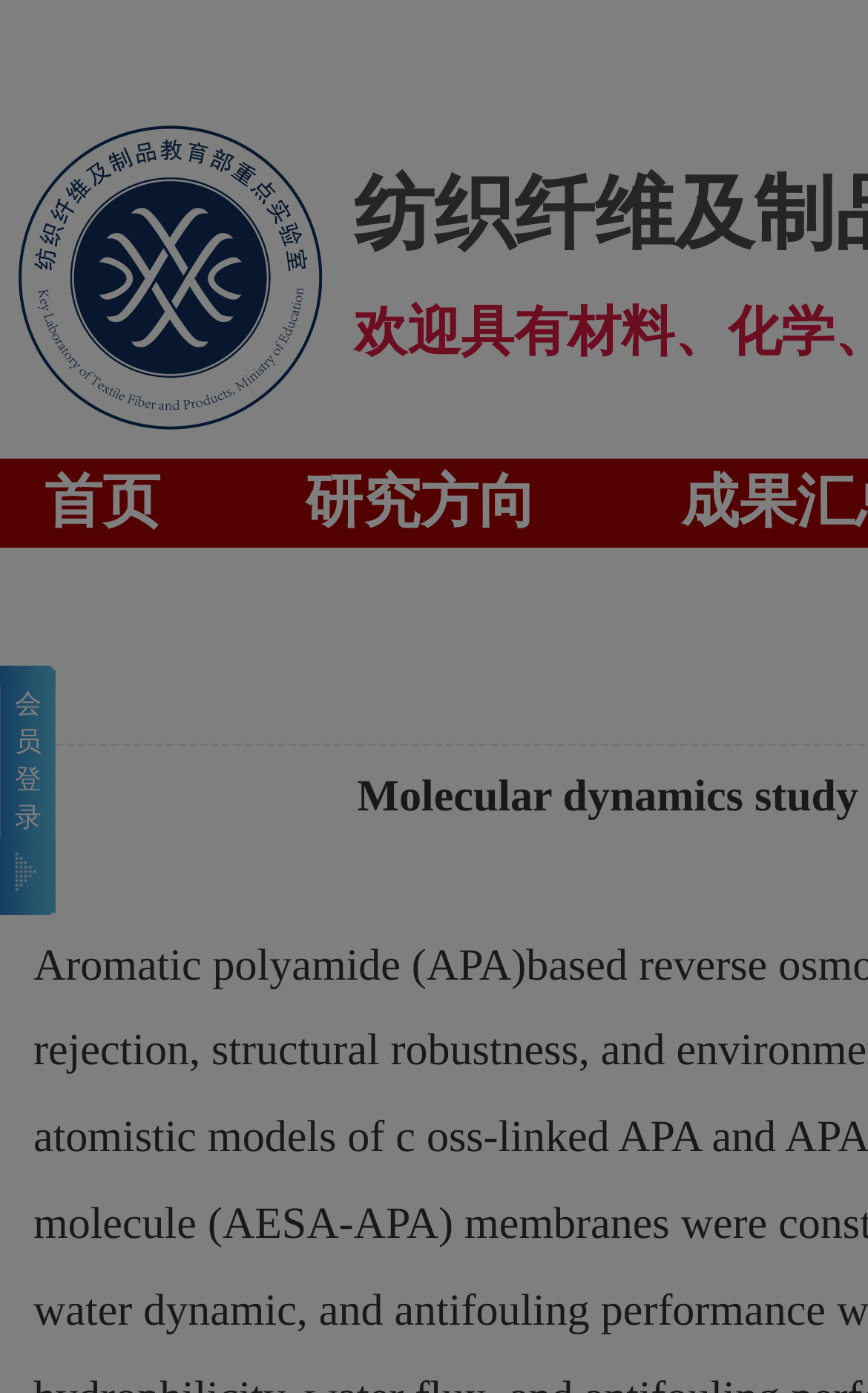Respond with a single word or phrase for the following question: 
What is the first menu item on the top?

首页